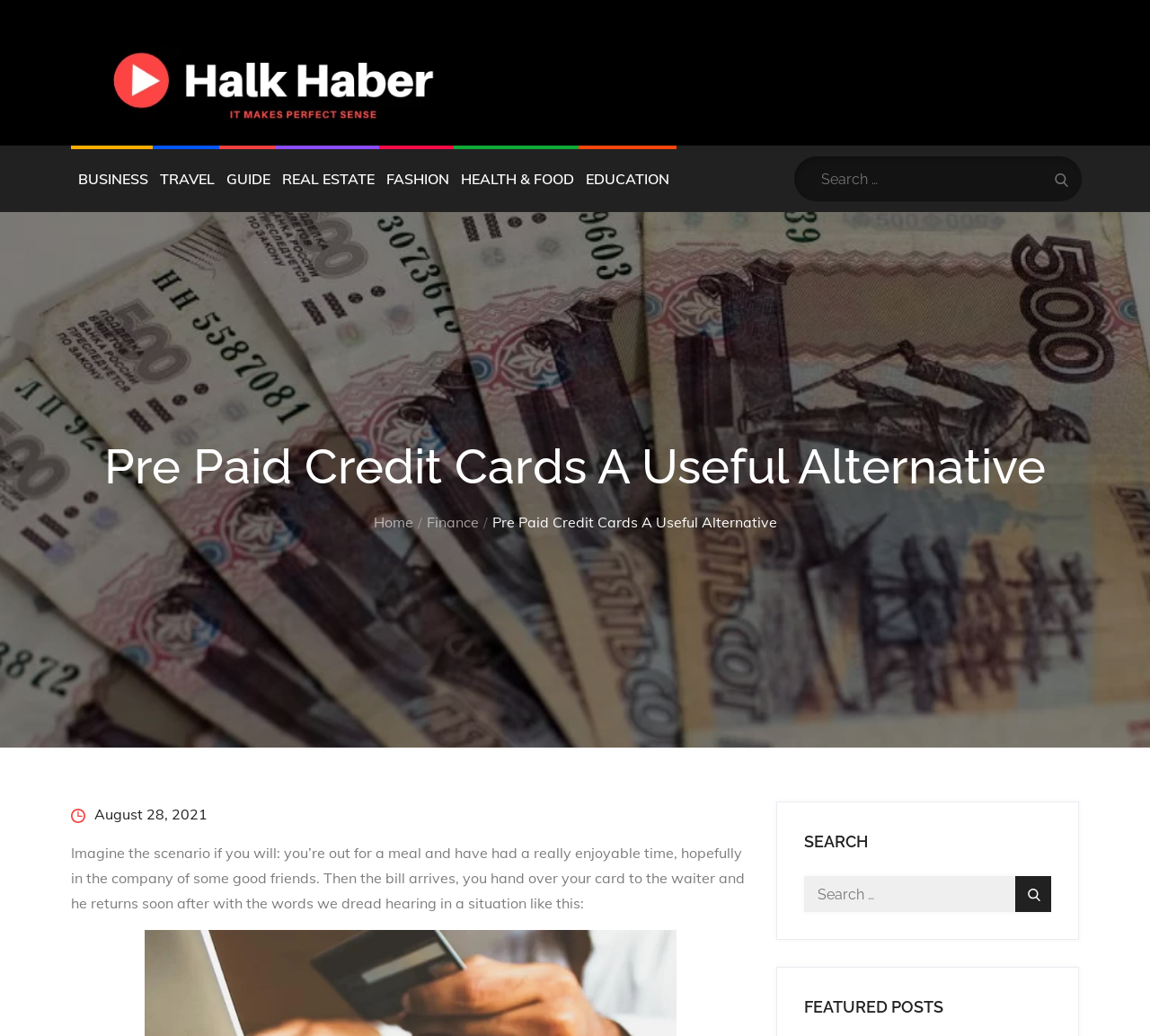Generate a thorough description of the webpage.

The webpage appears to be a blog or news article page, with a focus on finance and personal finance topics. At the top left, there is a logo and a link to "Halk Haber" with an accompanying image. Below this, there is a navigation menu with links to various categories such as "BUSINESS", "TRAVEL", "GUIDE", and more.

The main content of the page is an article titled "Pre Paid Credit Cards A Useful Alternative". The article begins with a scenario where someone is out for a meal and receives the bill, setting the stage for a discussion about prepaid credit cards. The article text is divided into paragraphs, with a date stamp "August 28, 2021" indicating when the article was posted.

On the right side of the page, there is a search bar with a label "Search for:" and a button to submit the search query. Below this, there are headings for "SEARCH" and "FEATURED POSTS", but no actual featured posts are visible.

At the bottom of the page, there is a breadcrumbs navigation menu showing the path from the "Home" page to the current article, with links to "Home" and "Finance" categories.